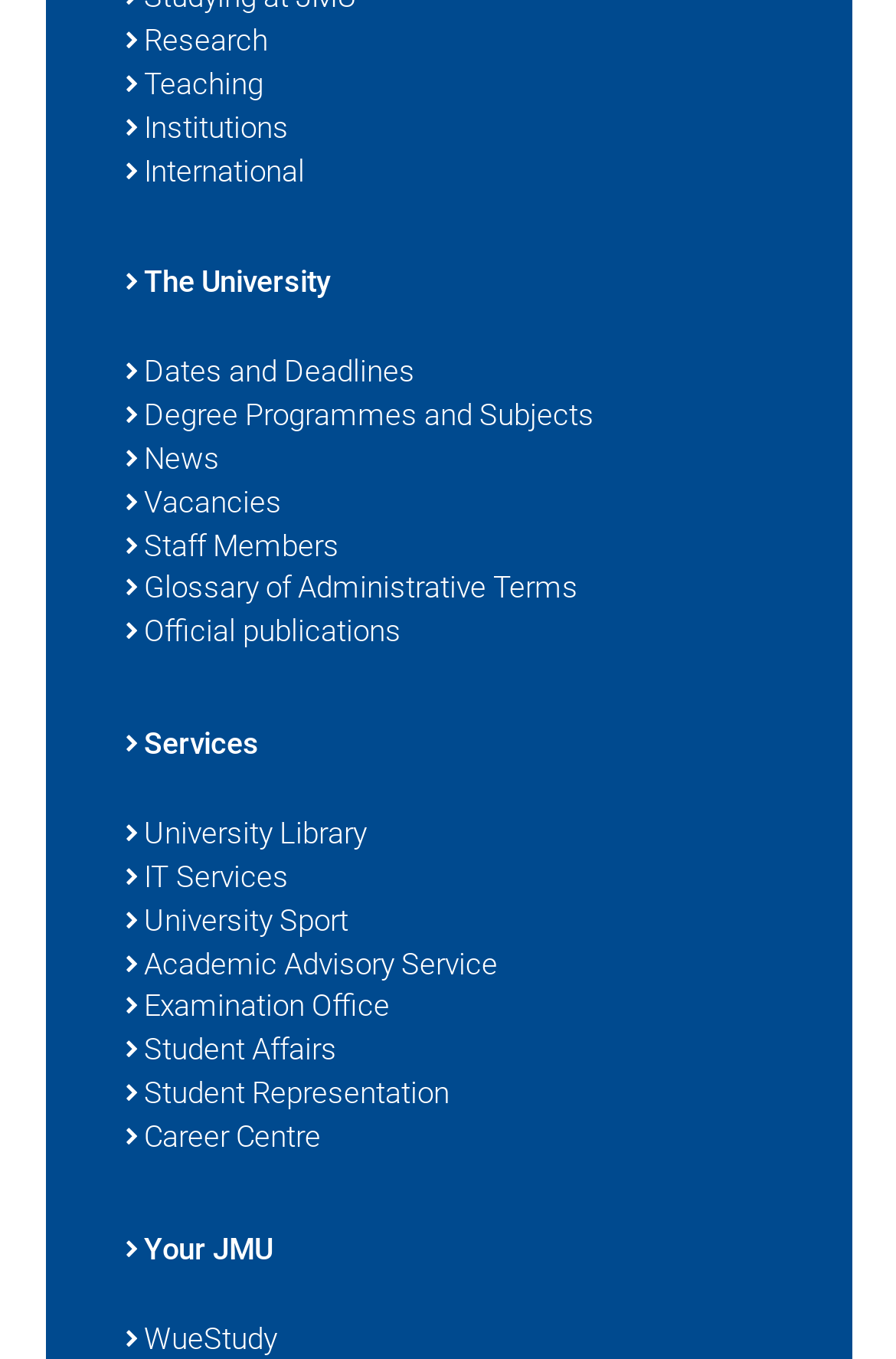Based on the element description Student Affairs, identify the bounding box of the UI element in the given webpage screenshot. The coordinates should be in the format (top-left x, top-left y, bottom-right x, bottom-right y) and must be between 0 and 1.

[0.14, 0.758, 0.86, 0.79]